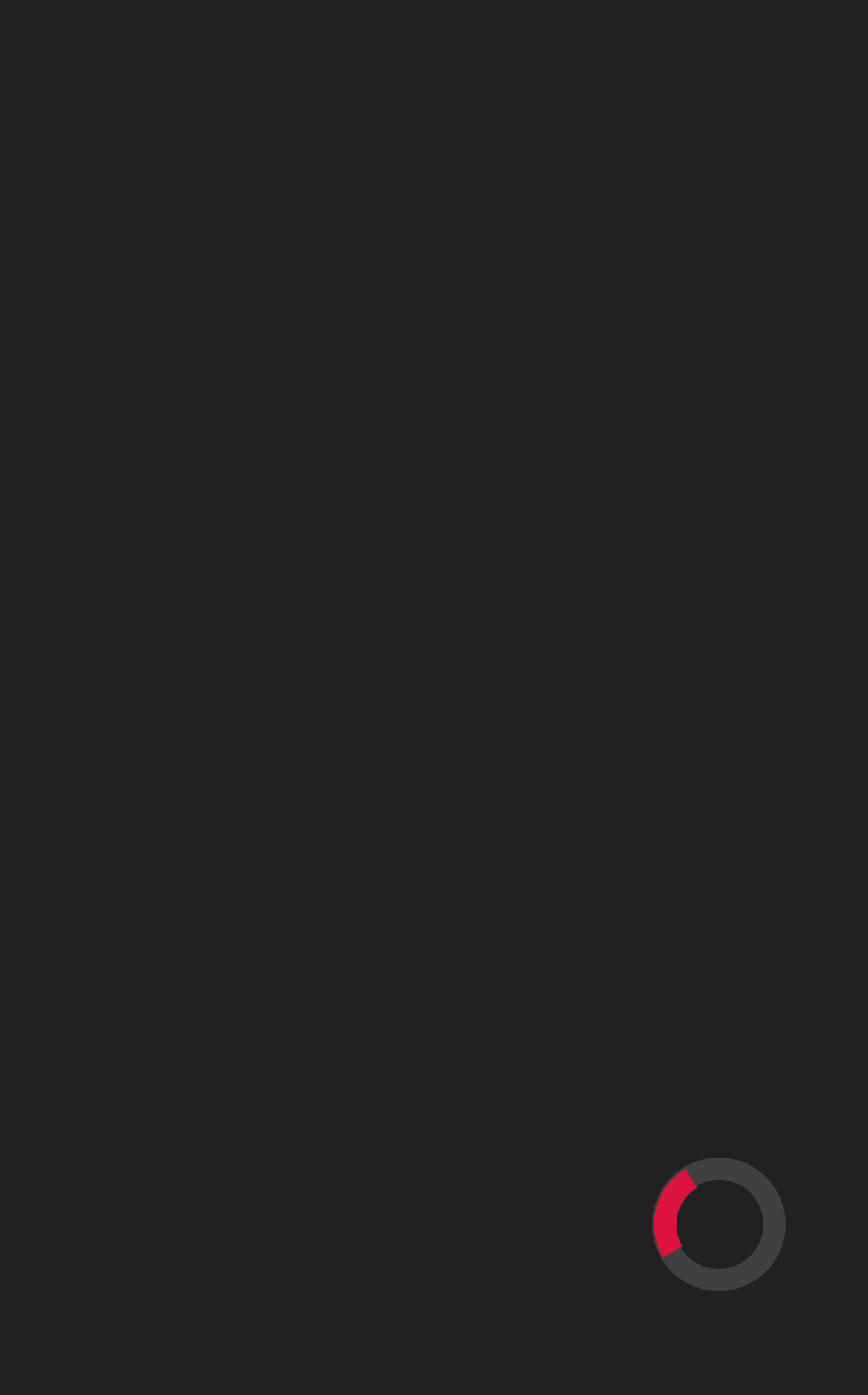Detail the webpage's structure and highlights in your description.

The webpage appears to be an article or blog post about President-elect Donald J. Trump, specifically focusing on his electorate. At the top of the page, there is a date "JUNE 13, 2024" displayed prominently. 

On the left side of the page, there is a primary menu with a label "Primary Menu". 

On the right side of the page, there is a section with a heading "President-elect Donald J. Trump: the electorate" which is the main title of the article. Below this heading, there are three links: "Politics", "TNJN Contributor", and "December 13, 2016". The "Politics" link is likely a category or tag for the article, while "TNJN Contributor" may indicate the author of the article, and "December 13, 2016" is likely the publication date of the article. 

There is also an icon represented by "\ue906" on the right side of the page, which may be a social media or sharing button.